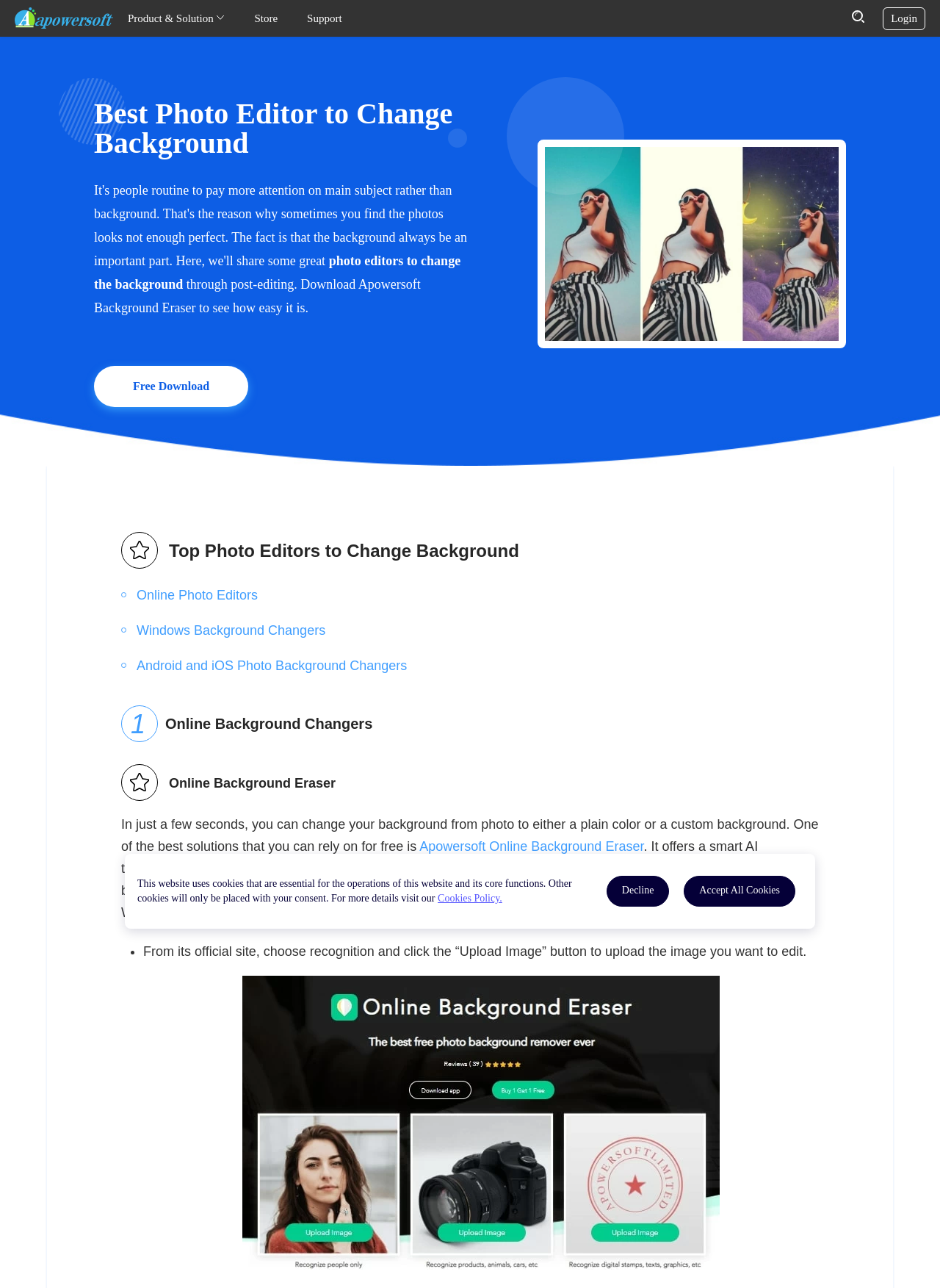Please find the bounding box for the UI element described by: "Accept All Cookies".

[0.728, 0.68, 0.846, 0.704]